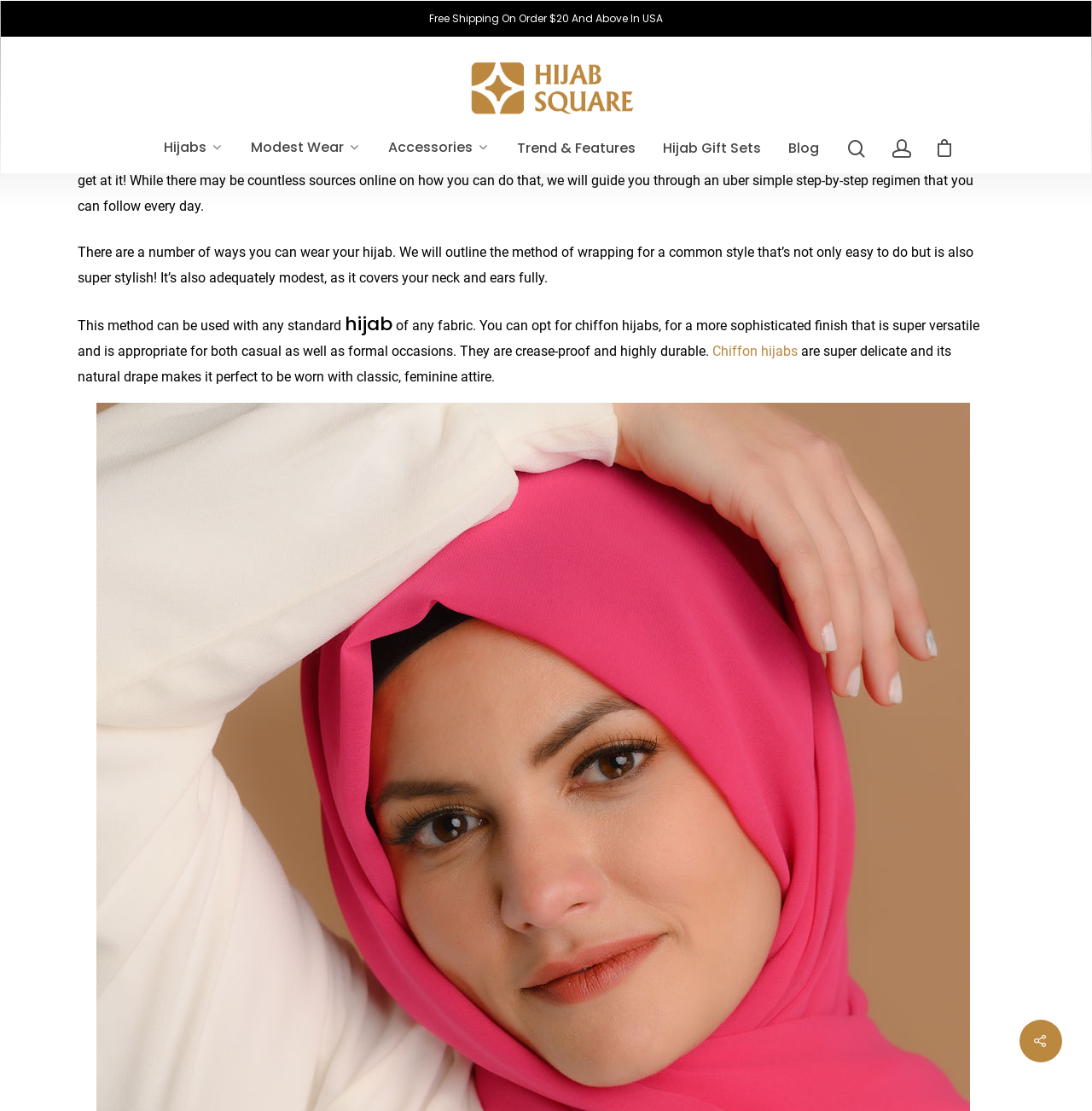Find the bounding box coordinates of the element I should click to carry out the following instruction: "Visit the Hijab Square homepage".

[0.071, 0.041, 0.929, 0.118]